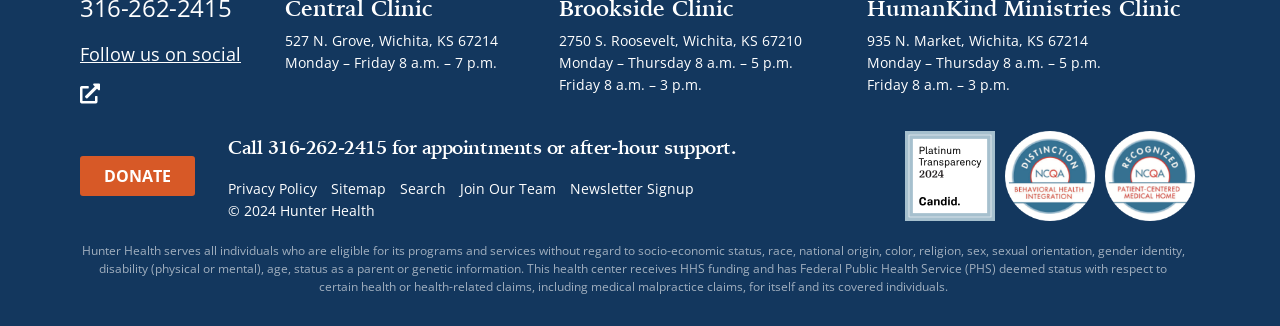Answer the question below using just one word or a short phrase: 
What is the status of the health center with respect to certain health or health-related claims?

Federal Public Health Service (PHS) deemed status